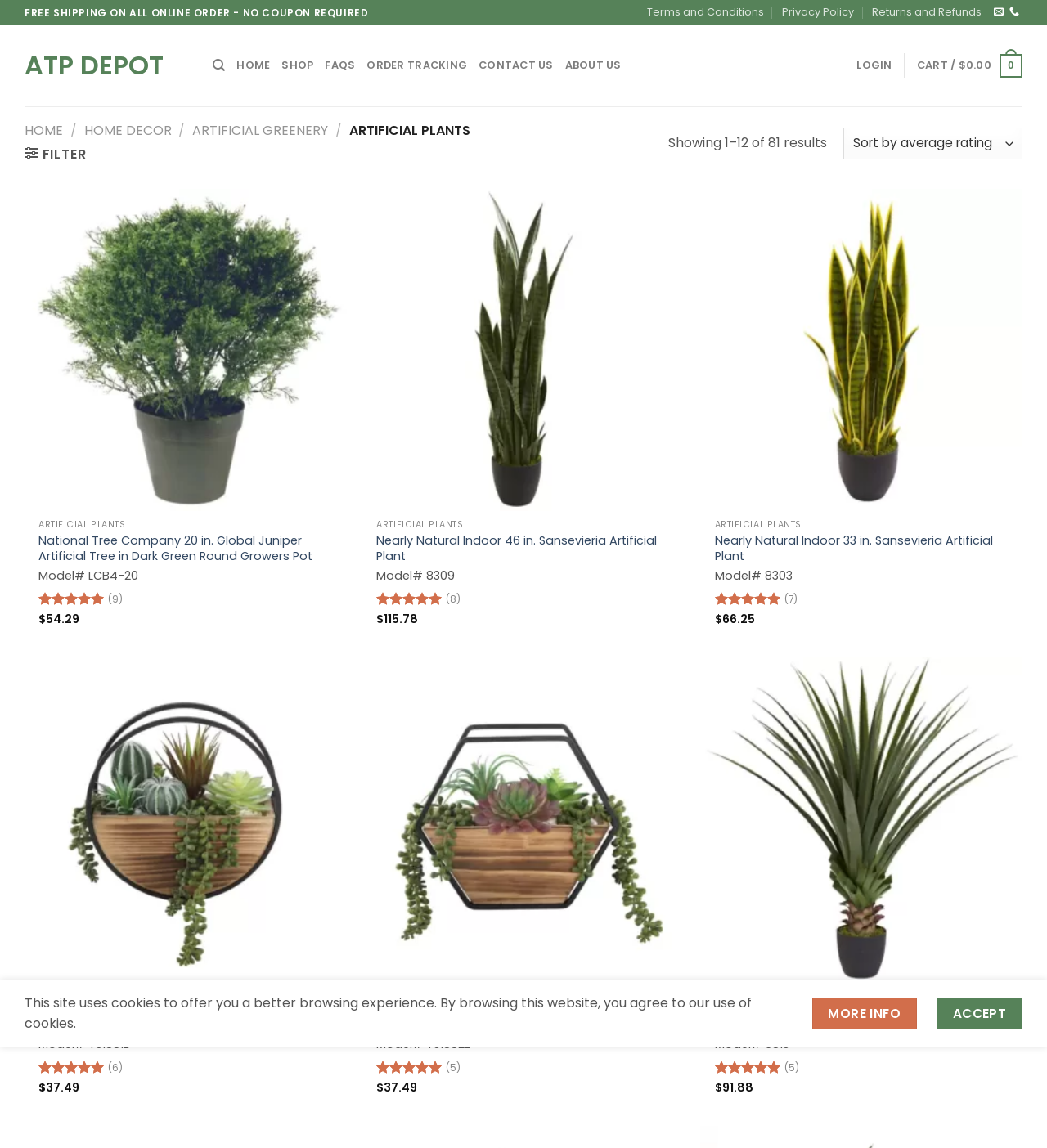Reply to the question with a single word or phrase:
What is the price of the first product?

$54.29